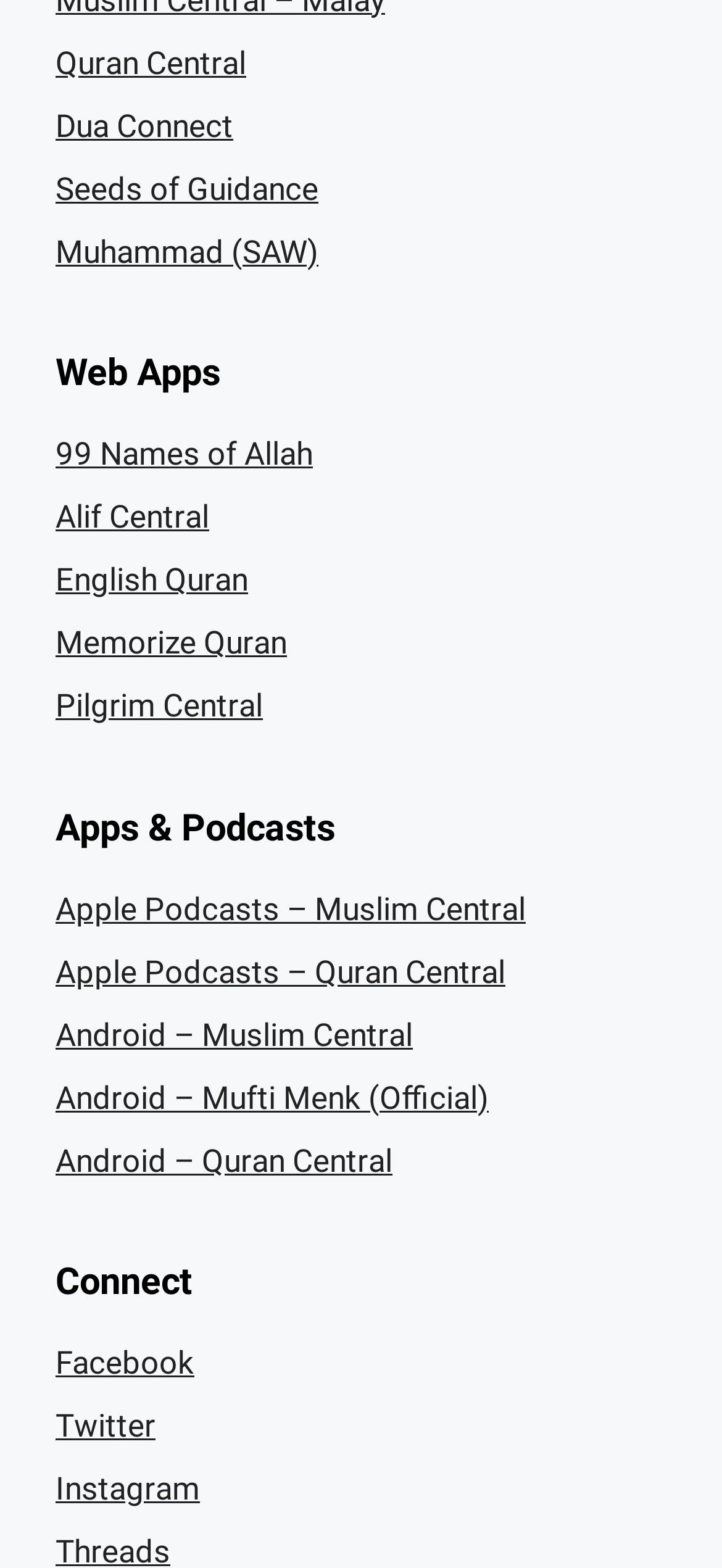How many links are under the 'Apps & Podcasts' heading?
Based on the visual information, provide a detailed and comprehensive answer.

The 'Apps & Podcasts' heading is located in the middle of the webpage, and there are 5 links underneath it, which are 'Apple Podcasts – Muslim Central', 'Apple Podcasts – Quran Central', 'Android – Muslim Central', 'Android – Mufti Menk (Official)', and 'Android – Quran Central'.